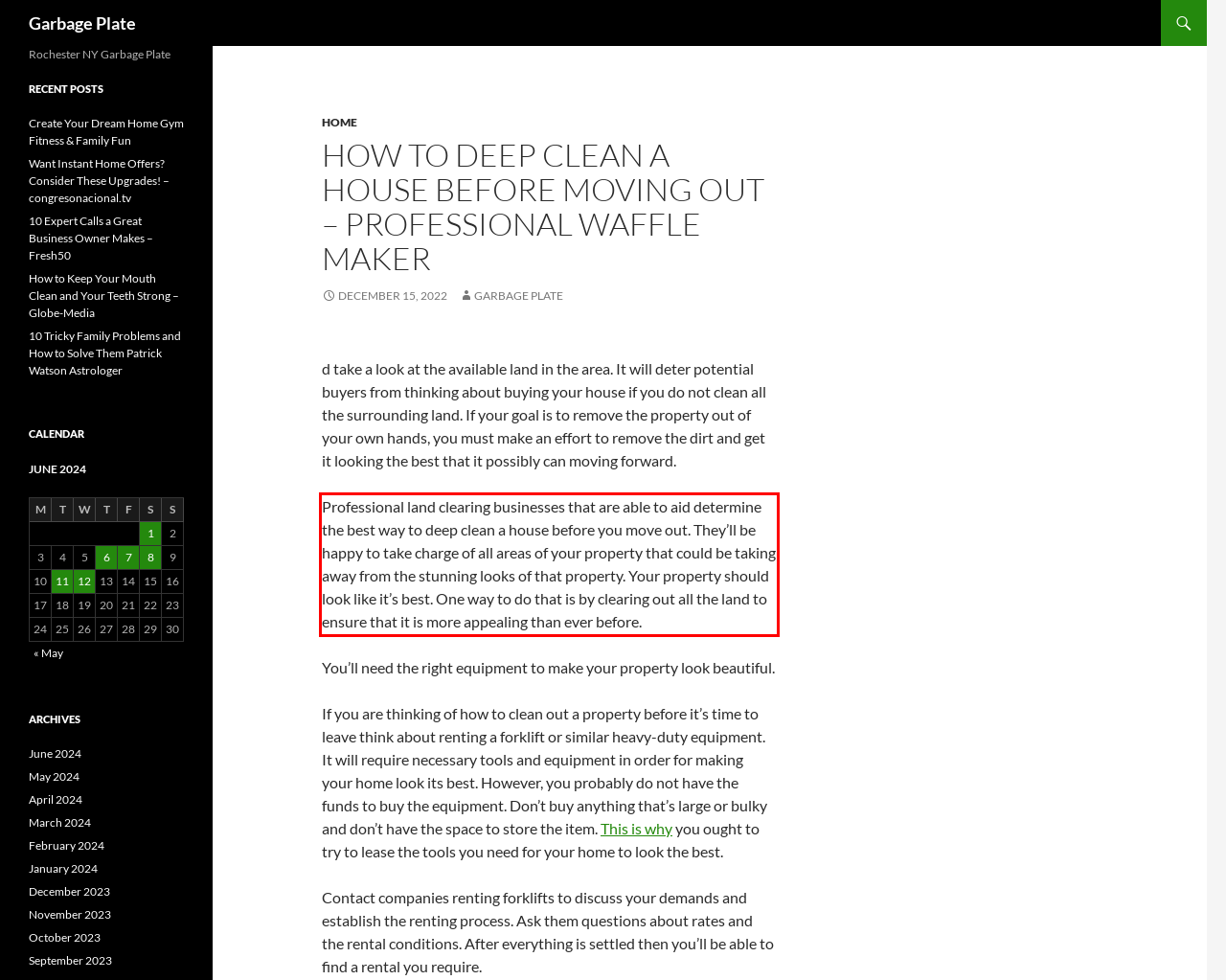Please look at the webpage screenshot and extract the text enclosed by the red bounding box.

Professional land clearing businesses that are able to aid determine the best way to deep clean a house before you move out. They’ll be happy to take charge of all areas of your property that could be taking away from the stunning looks of that property. Your property should look like it’s best. One way to do that is by clearing out all the land to ensure that it is more appealing than ever before.